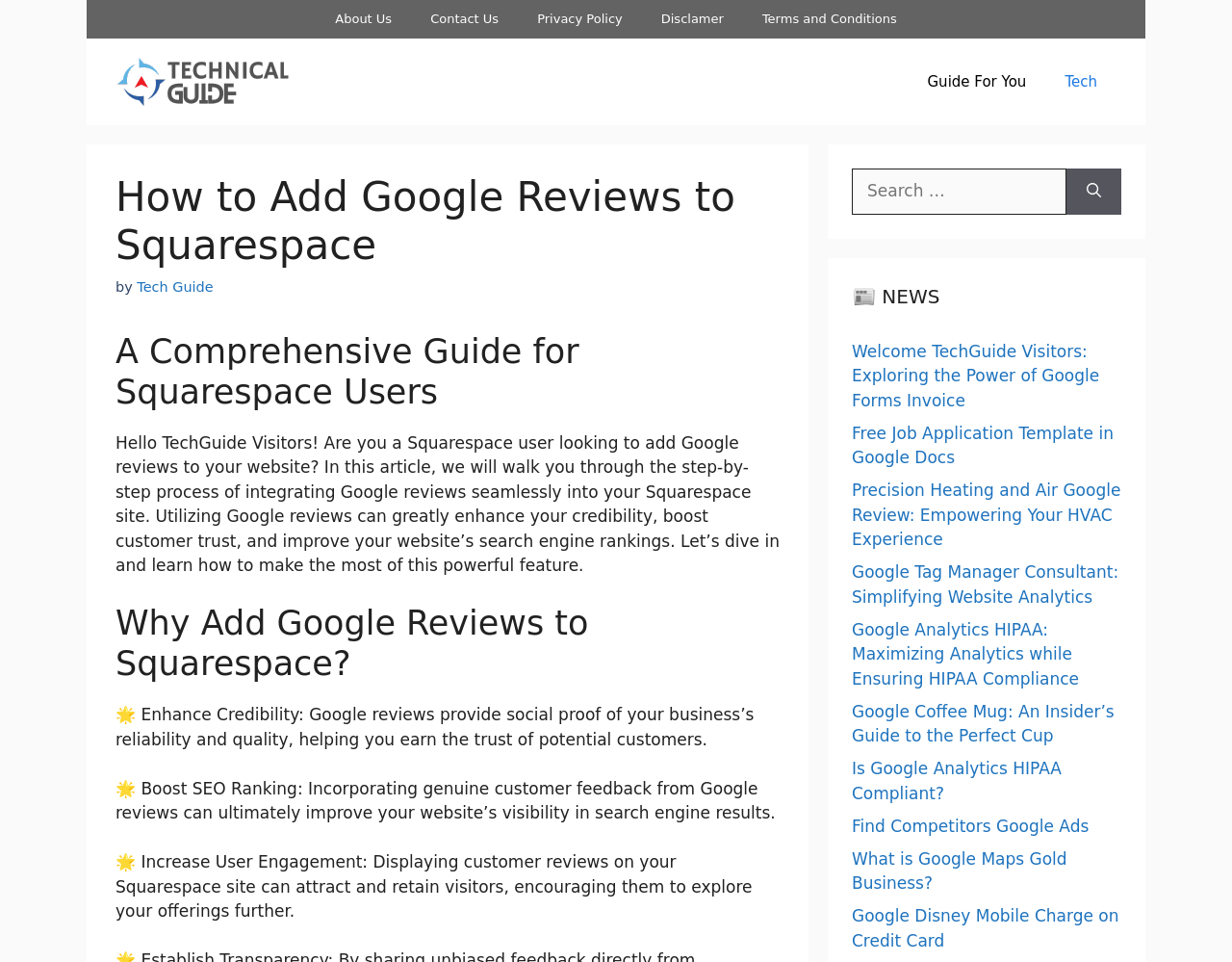Please determine the bounding box coordinates of the clickable area required to carry out the following instruction: "Click on the 'About Us' link". The coordinates must be four float numbers between 0 and 1, represented as [left, top, right, bottom].

[0.256, 0.0, 0.334, 0.04]